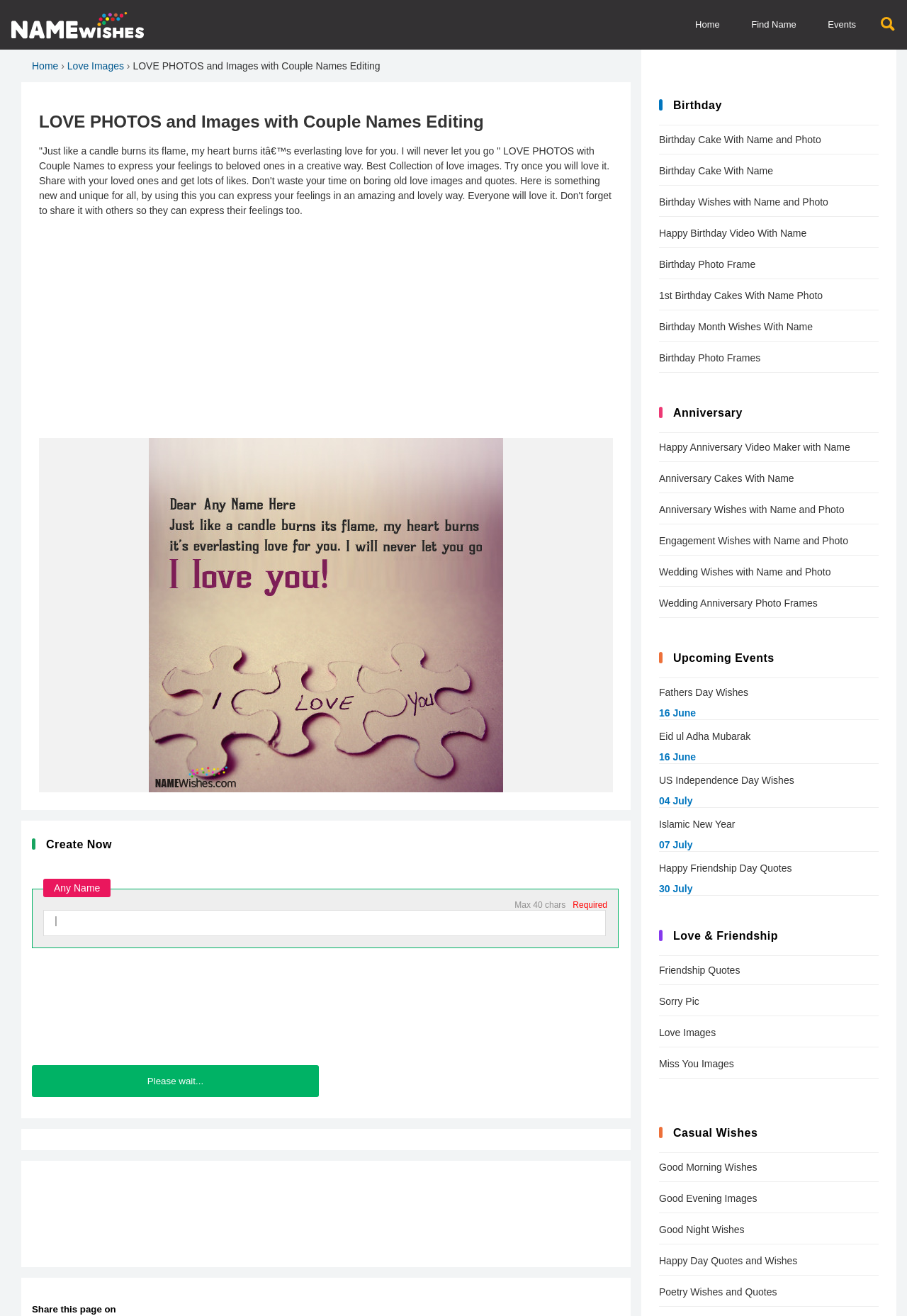Pinpoint the bounding box coordinates for the area that should be clicked to perform the following instruction: "Click on the 'Love Images' link".

[0.074, 0.046, 0.137, 0.054]